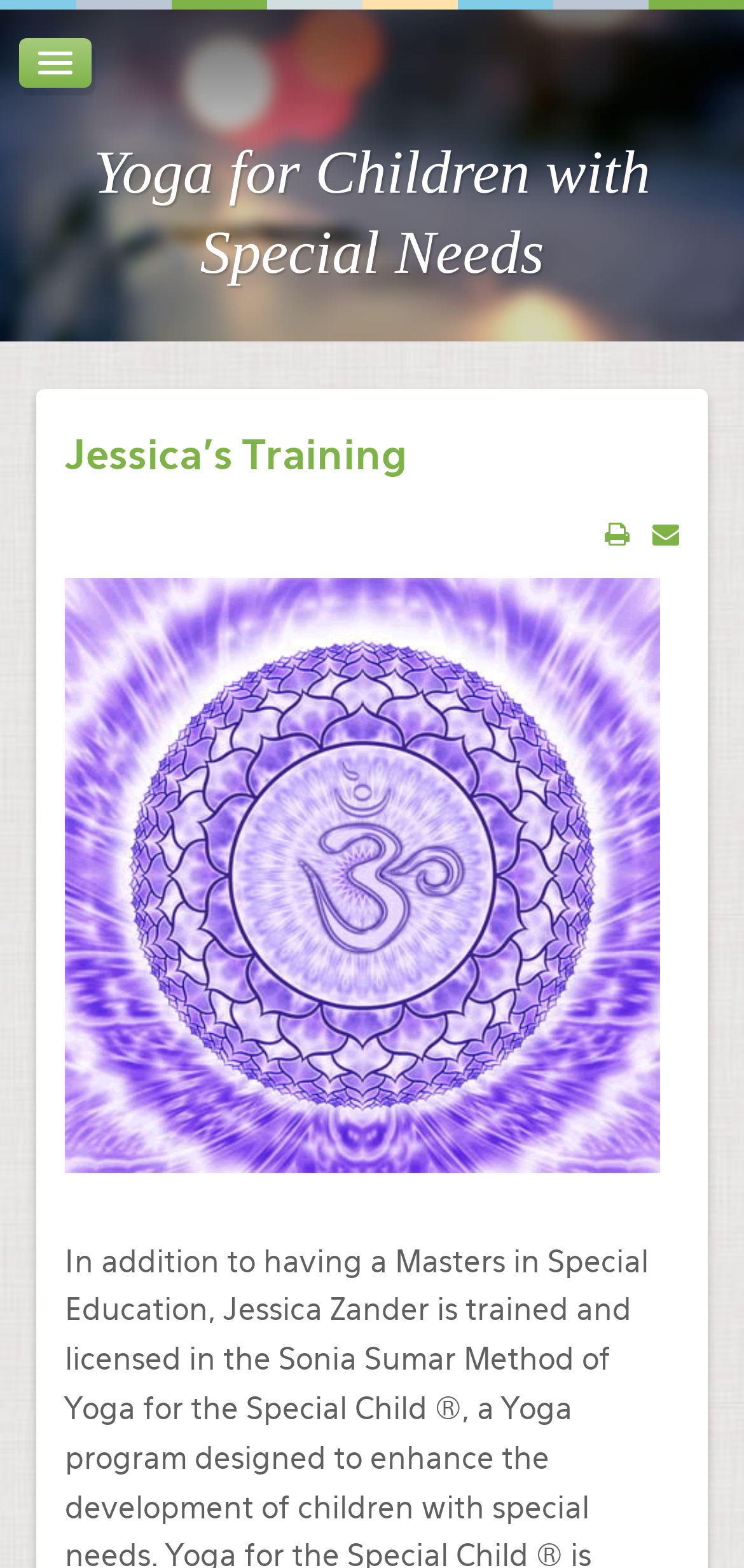Please identify the bounding box coordinates of the element I should click to complete this instruction: 'go to home page'. The coordinates should be given as four float numbers between 0 and 1, like this: [left, top, right, bottom].

[0.115, 0.068, 0.751, 0.1]